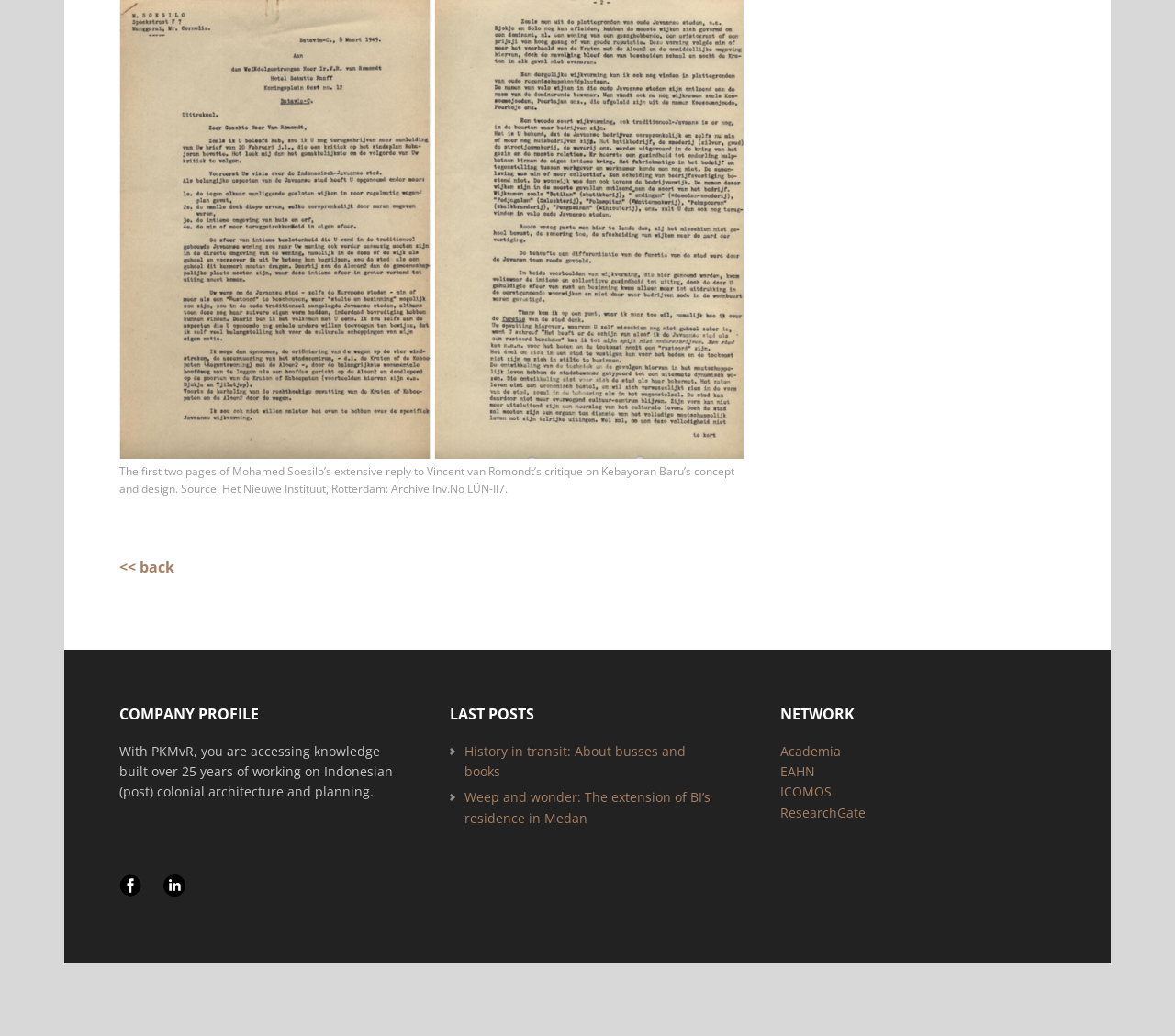Provide the bounding box coordinates in the format (top-left x, top-left y, bottom-right x, bottom-right y). All values are floating point numbers between 0 and 1. Determine the bounding box coordinate of the UI element described as: Academia

[0.664, 0.716, 0.716, 0.733]